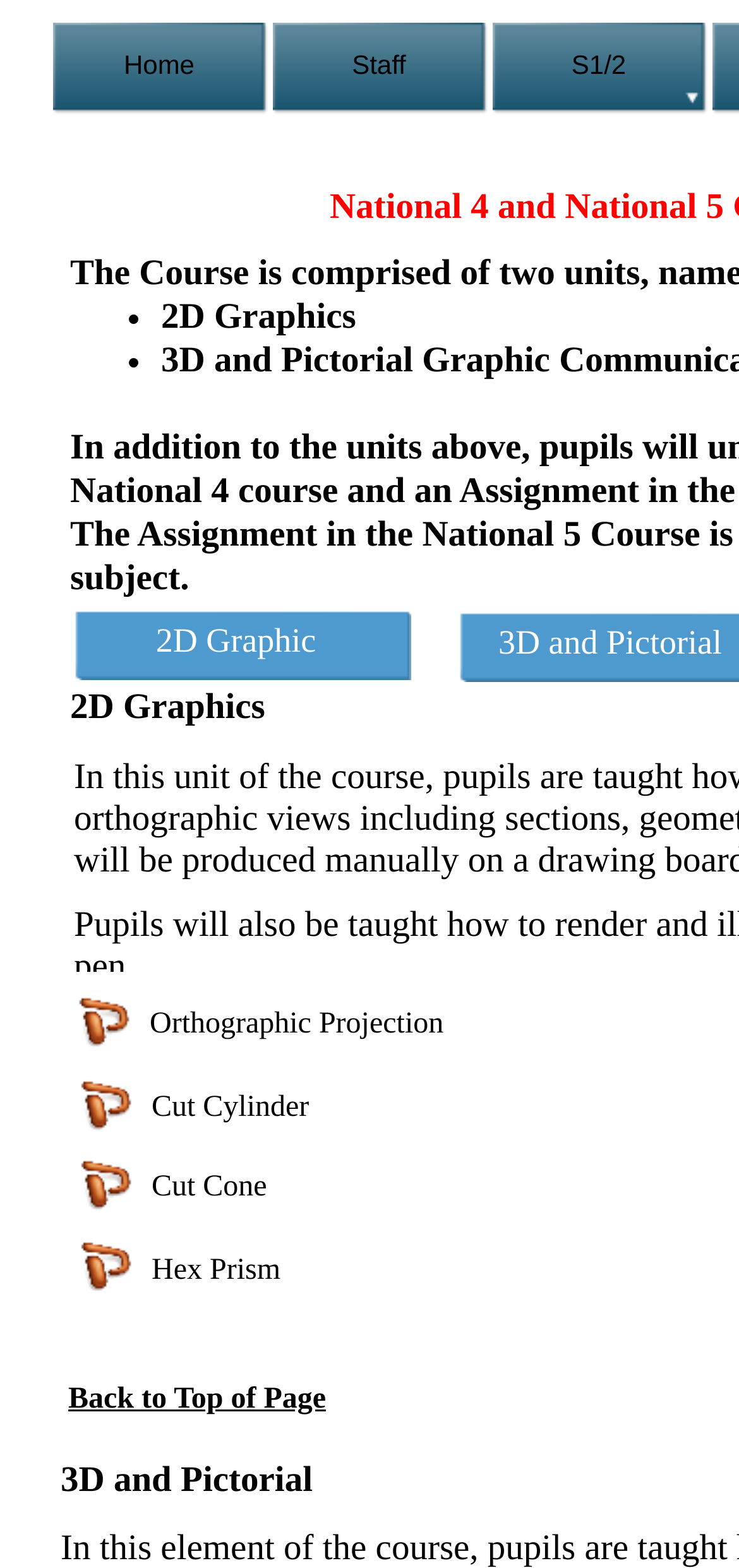Kindly determine the bounding box coordinates of the area that needs to be clicked to fulfill this instruction: "learn about orthographic projection".

[0.203, 0.643, 0.6, 0.663]